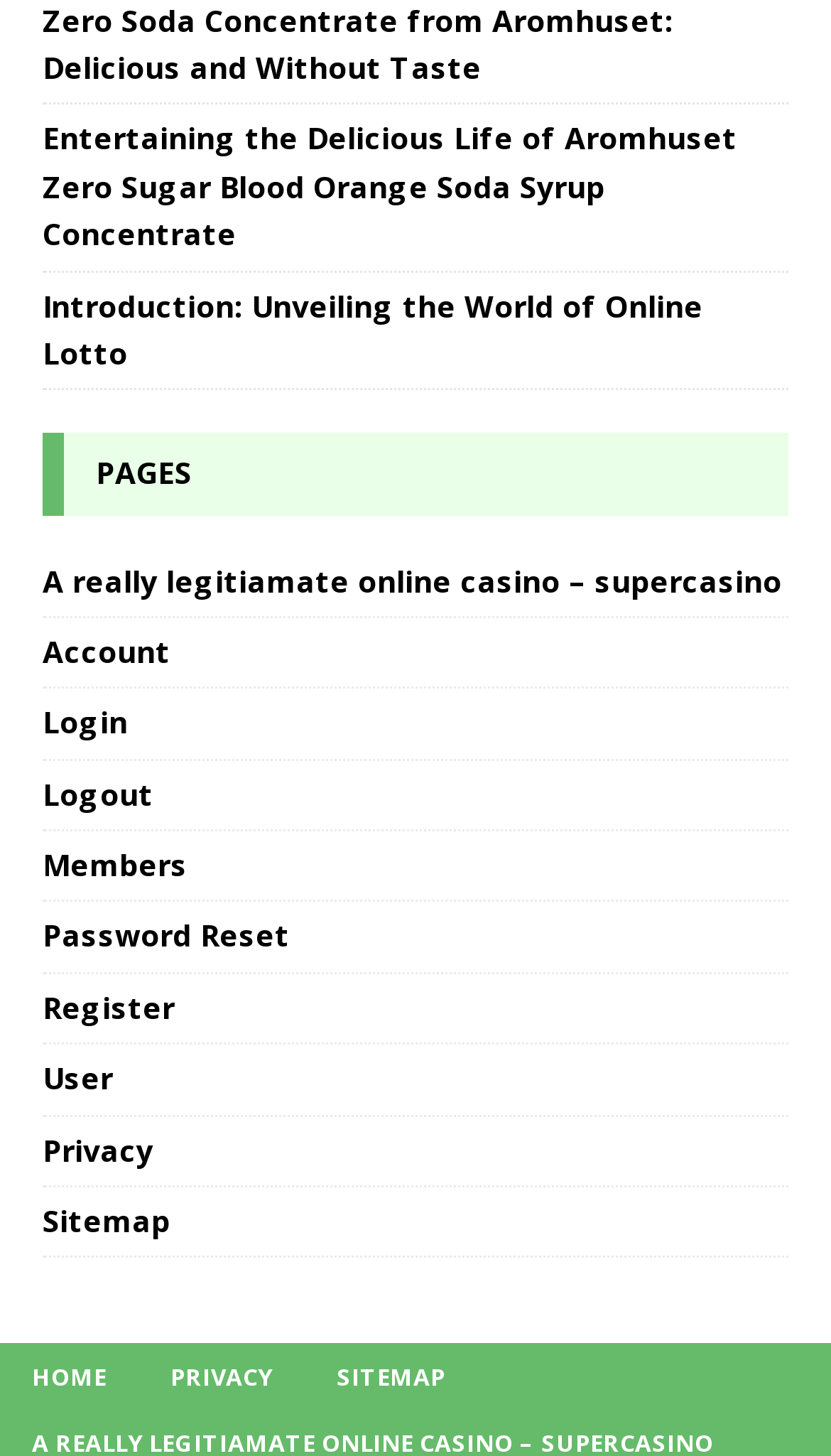Is there a link related to online casino?
Using the picture, provide a one-word or short phrase answer.

Yes